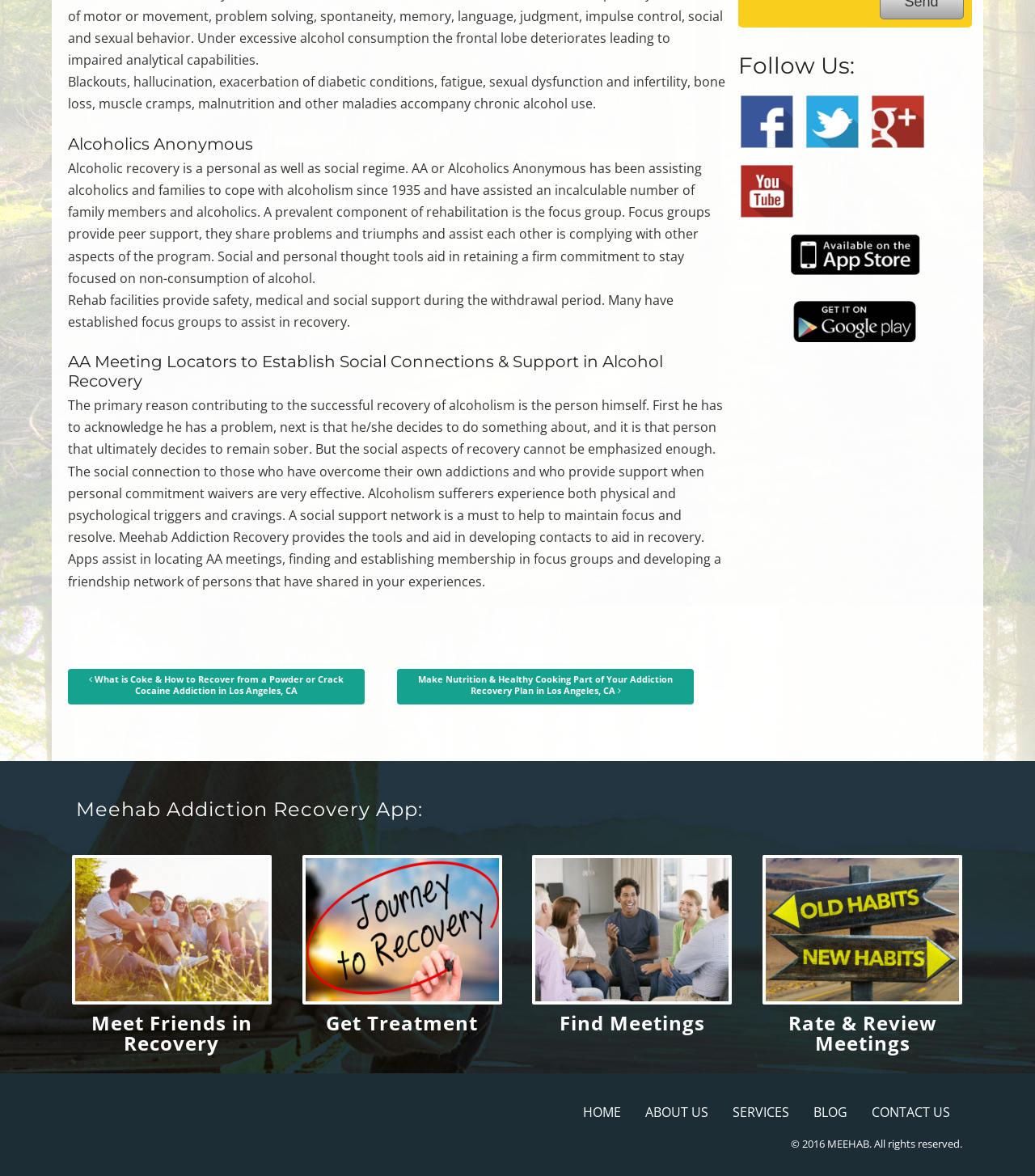Determine the bounding box coordinates for the element that should be clicked to follow this instruction: "Click the Facebook link". The coordinates should be given as four float numbers between 0 and 1, in the format [left, top, right, bottom].

[0.714, 0.079, 0.769, 0.128]